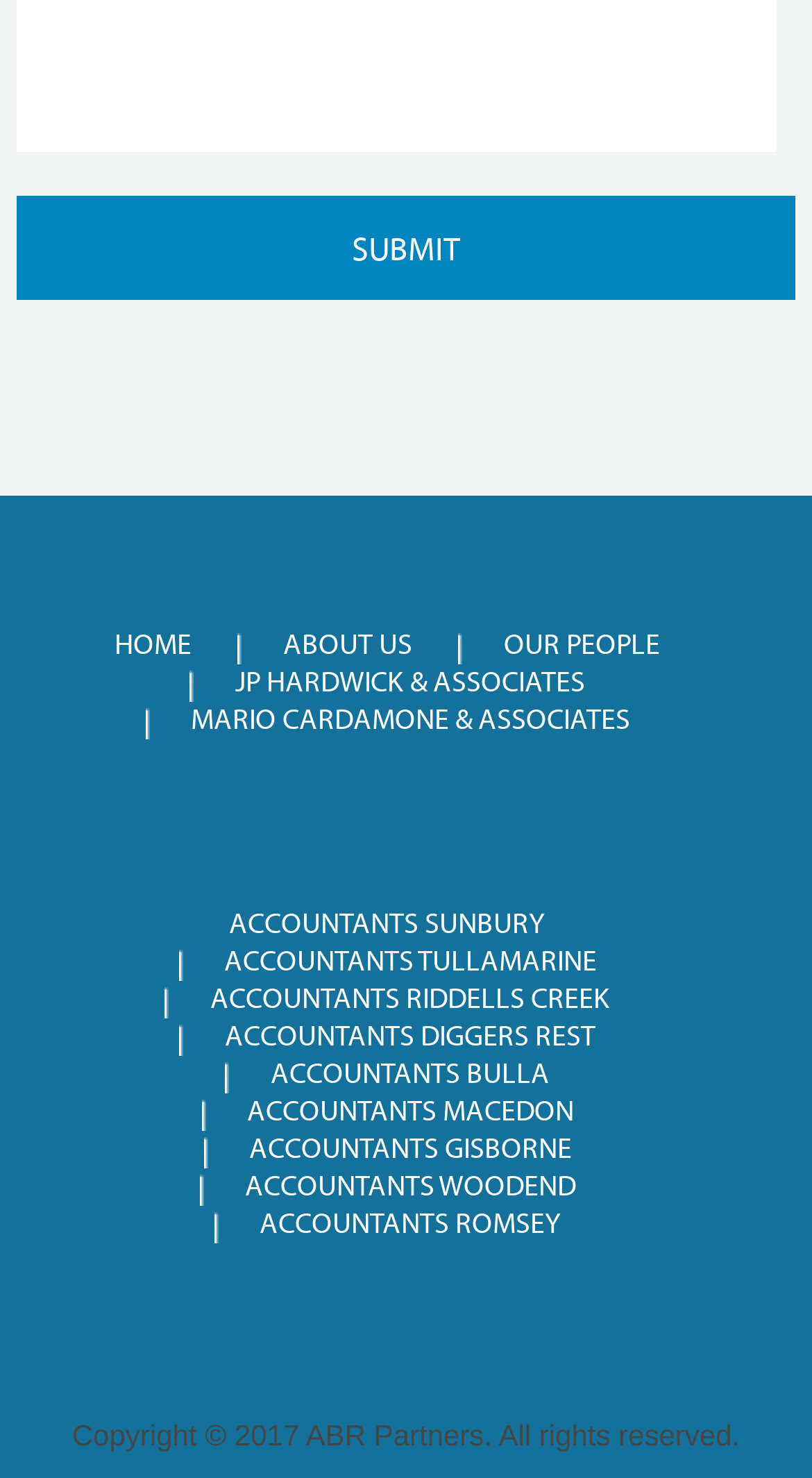Determine the bounding box coordinates for the HTML element mentioned in the following description: "Our People". The coordinates should be a list of four floats ranging from 0 to 1, represented as [left, top, right, bottom].

[0.621, 0.425, 0.813, 0.448]